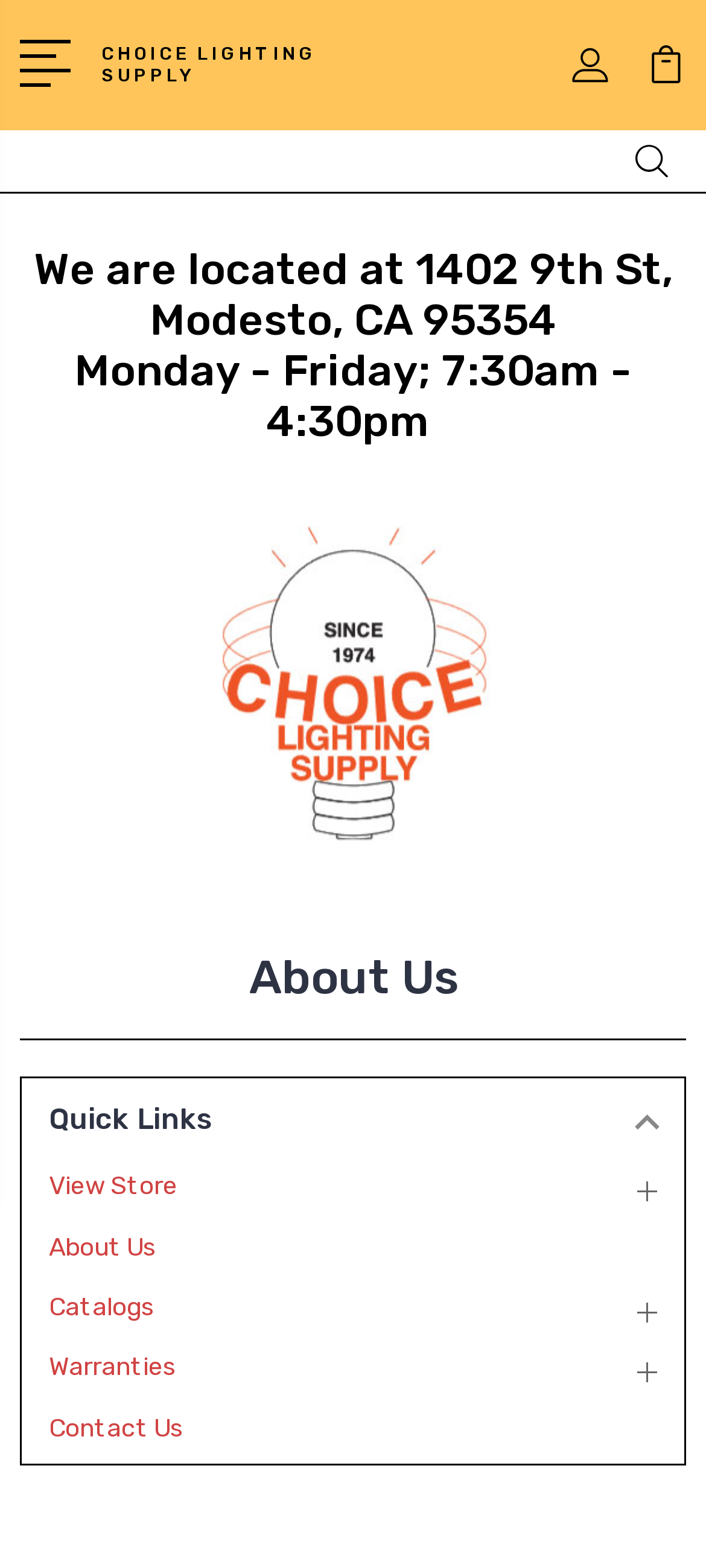Please specify the bounding box coordinates of the area that should be clicked to accomplish the following instruction: "Search the store". The coordinates should consist of four float numbers between 0 and 1, i.e., [left, top, right, bottom].

[0.028, 0.083, 0.972, 0.122]